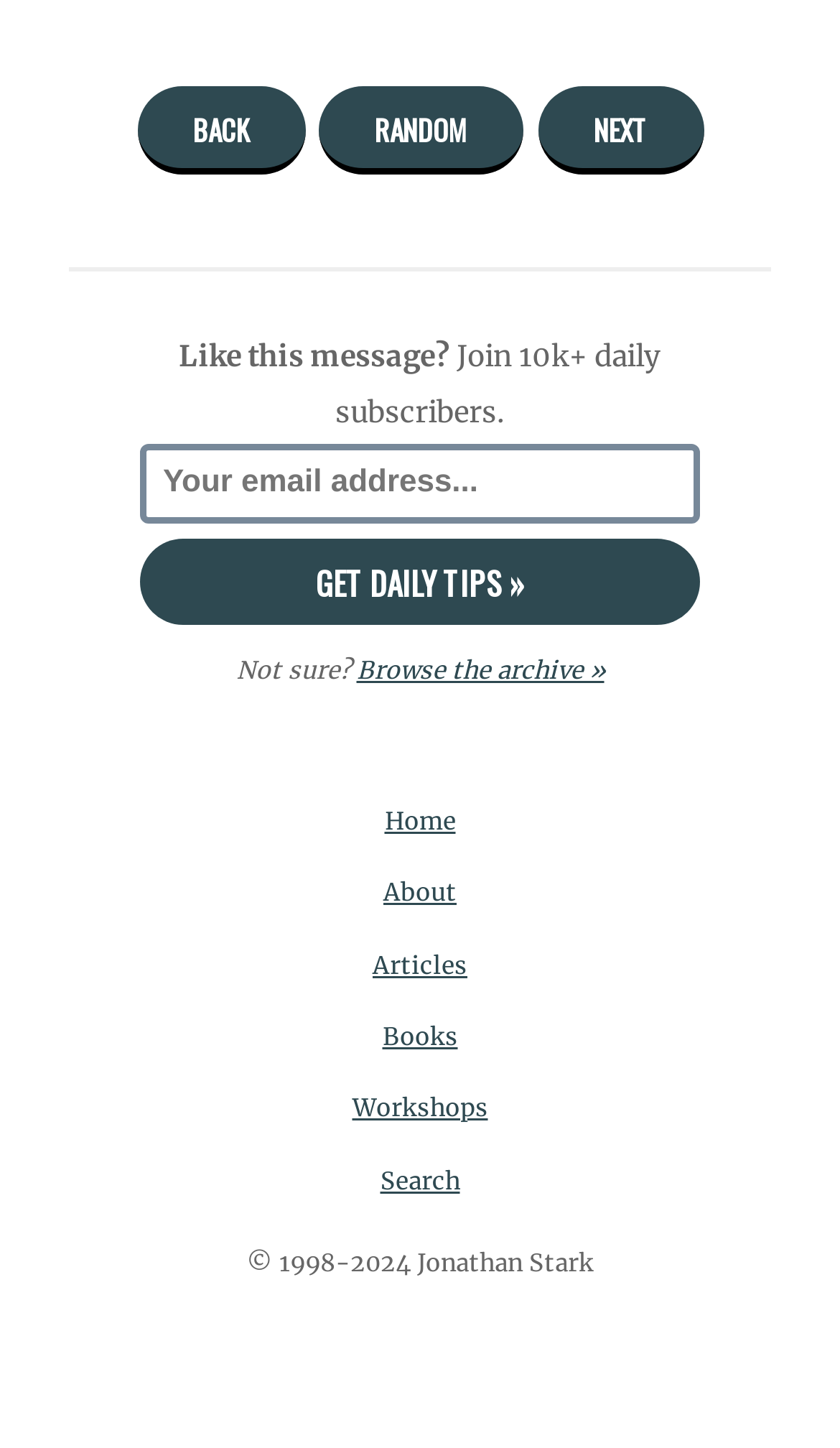Please determine the bounding box coordinates of the section I need to click to accomplish this instruction: "Enter your email address".

[0.168, 0.307, 0.832, 0.361]